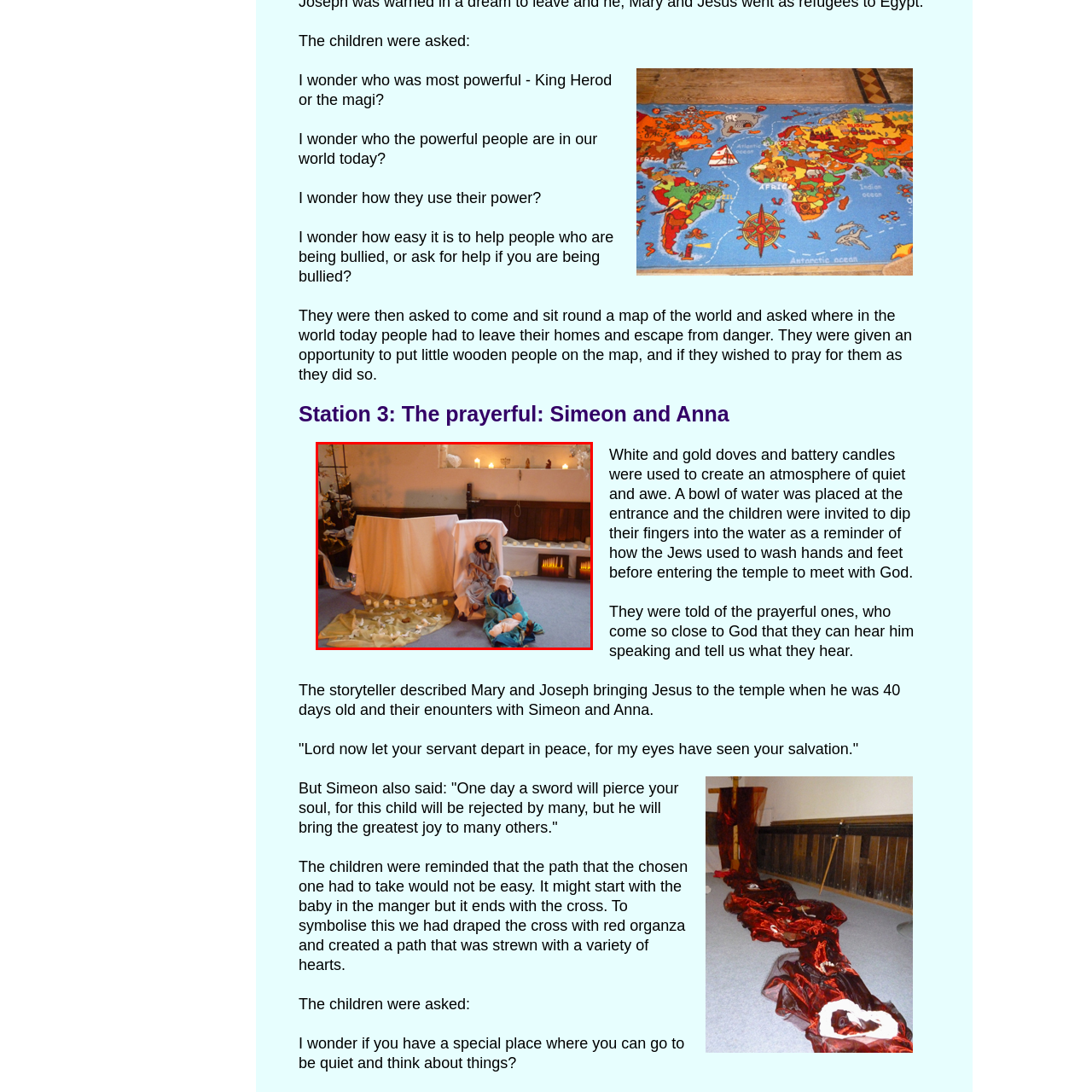Thoroughly describe the scene captured inside the red-bordered image.

The image showcases a serene and thoughtfully arranged display that evokes a sense of peace and reflection, appropriate for a spiritual setting. In the foreground, there are cloth figures representing Mary and Joseph, seated beside a representation of the infant Jesus. The figures are dressed in simple, soft-colored garments, conveying a humble atmosphere. 

Surrounding them is a beautifully draped fabric that partially conceals additional elements of the display. Scattered across the ground are small, white dove-shaped pieces, which likely symbolize peace and purity. Further back, a softly lit arrangement features what appears to be candles, creating a warm glow and enhancing the ambiance of quiet elegance.

This scene serves as a reminder of the pivotal moments in the Christian narrative, particularly the profound encounter of Mary and Joseph shortly after Jesus' birth. The use of gentle lighting and delicate decorations emphasizes the sacredness of this event, inviting viewers to reflect on themes of hope, faith, and the journey of spirituality.